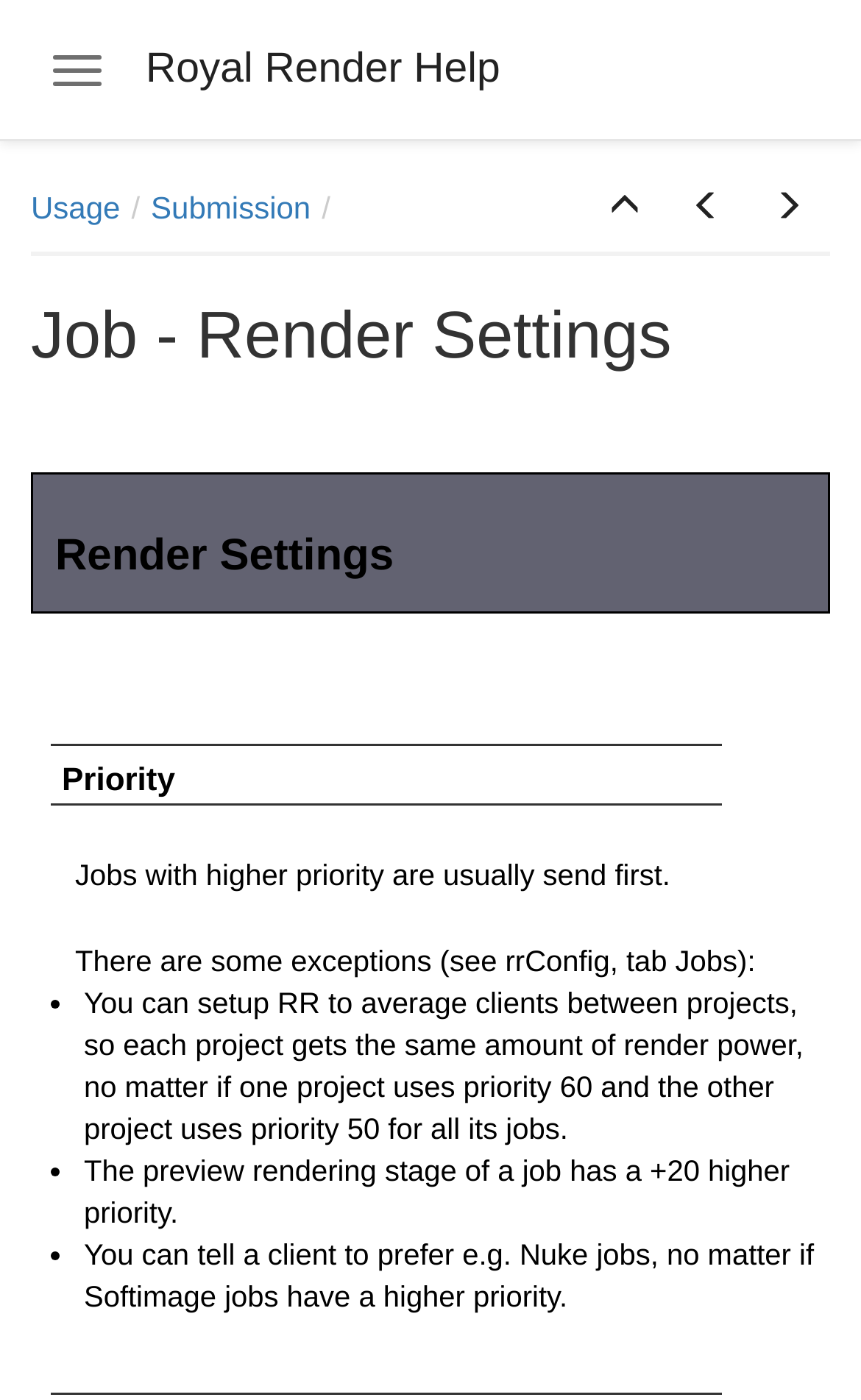Based on the element description Submission, identify the bounding box of the UI element in the given webpage screenshot. The coordinates should be in the format (top-left x, top-left y, bottom-right x, bottom-right y) and must be between 0 and 1.

[0.175, 0.135, 0.361, 0.16]